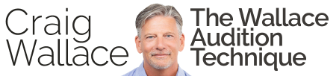Describe every aspect of the image in detail.

The image features Craig Wallace, an audition teacher, prominently displaying his name alongside a tagline that reads "The Wallace Audition Technique." The design emphasizes his role as an educator in the field of audition preparation, presenting a professional and inviting demeanor. His expression suggests a blend of approachability and confidence, enhancing the overall appeal of his teaching method. The layout effectively highlights both his identity and his educational focus in a clear, engaging manner.